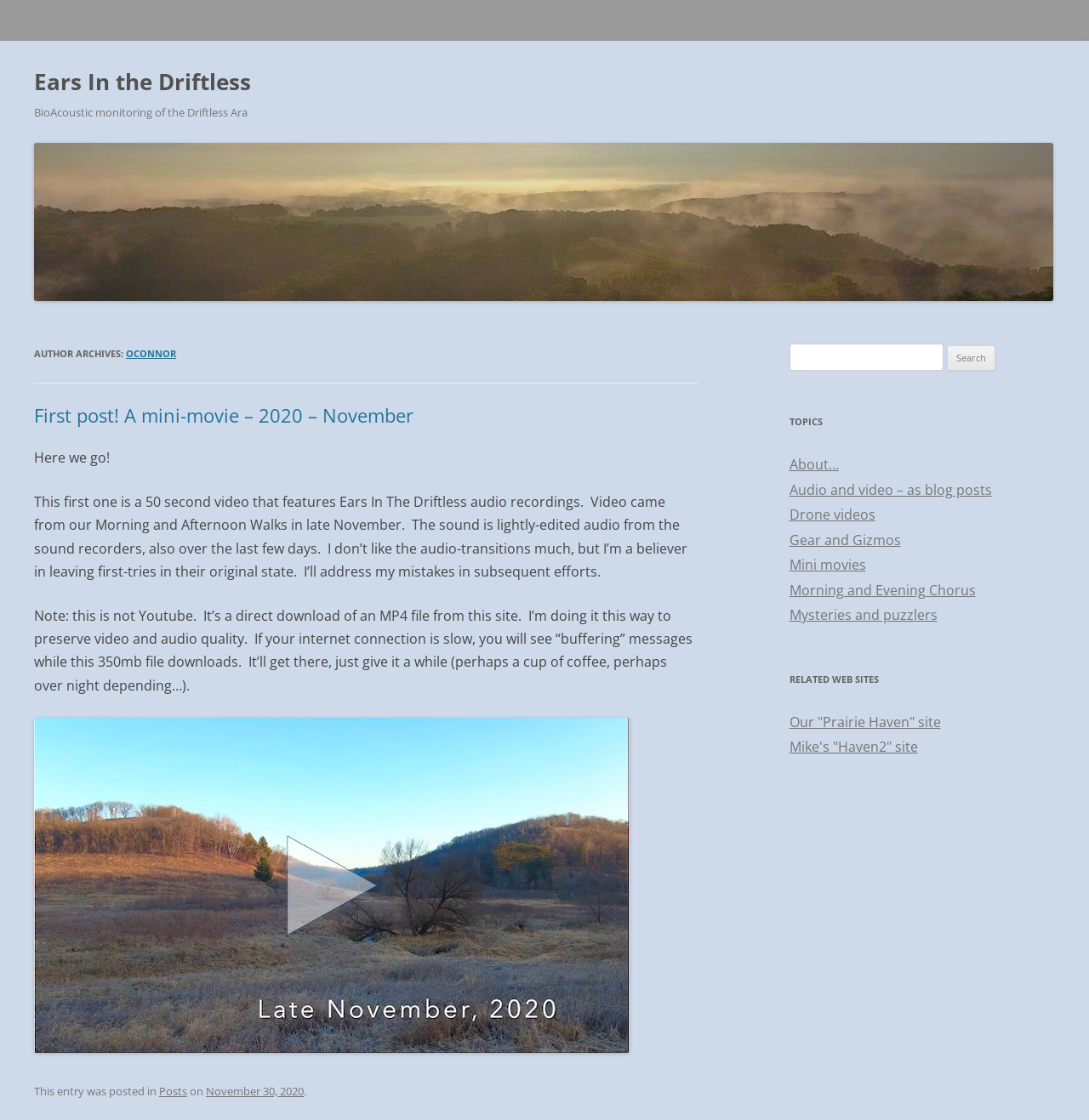What is the topic of the first post?
Deliver a detailed and extensive answer to the question.

The first post is mentioned in the main content section of the webpage, where it says 'First post! A mini-movie – 2020 – November' and the topic is 'Ears In The Driftless', which is also mentioned in the heading and link sections.